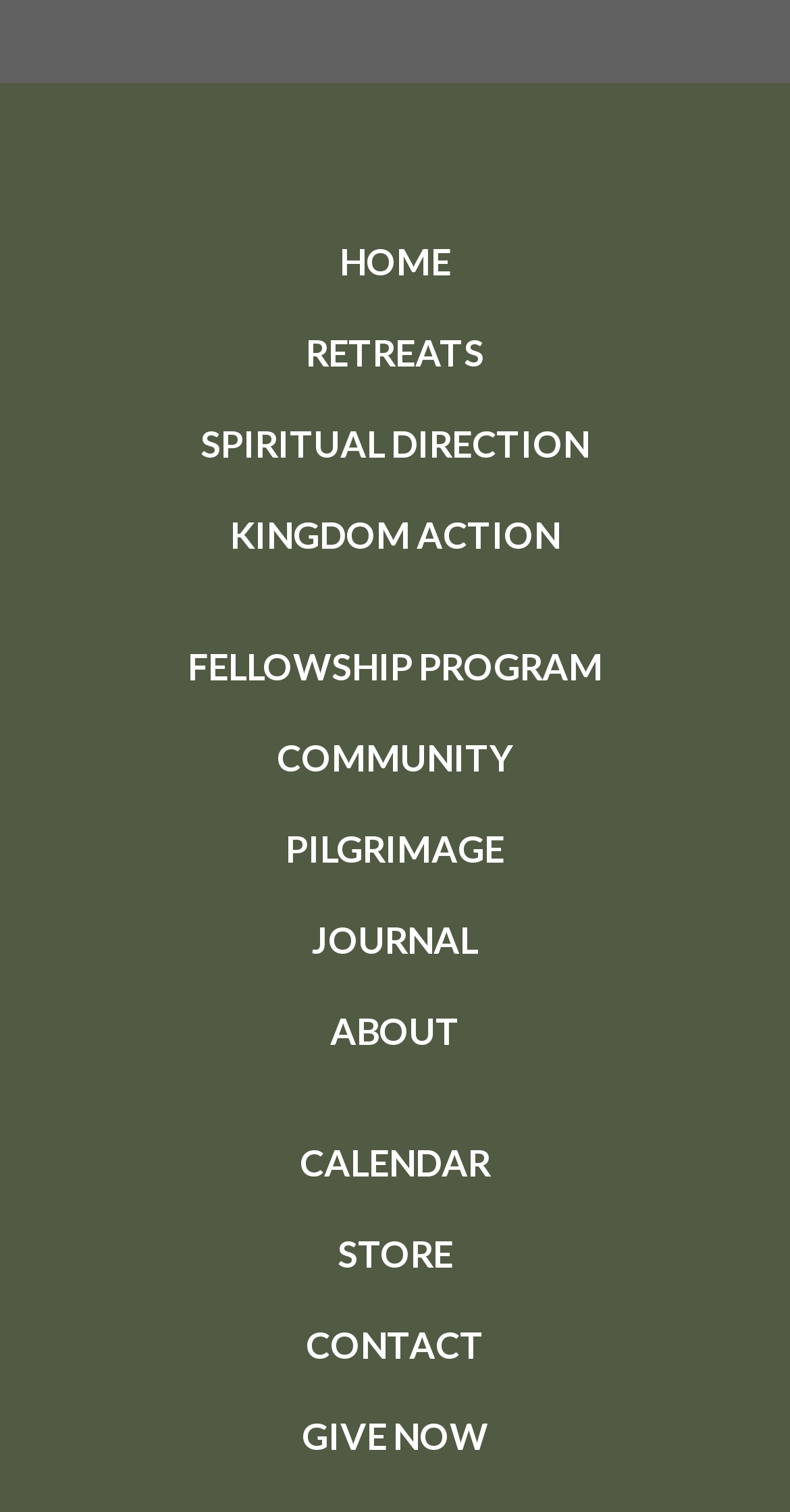Point out the bounding box coordinates of the section to click in order to follow this instruction: "view community page".

[0.35, 0.486, 0.65, 0.516]